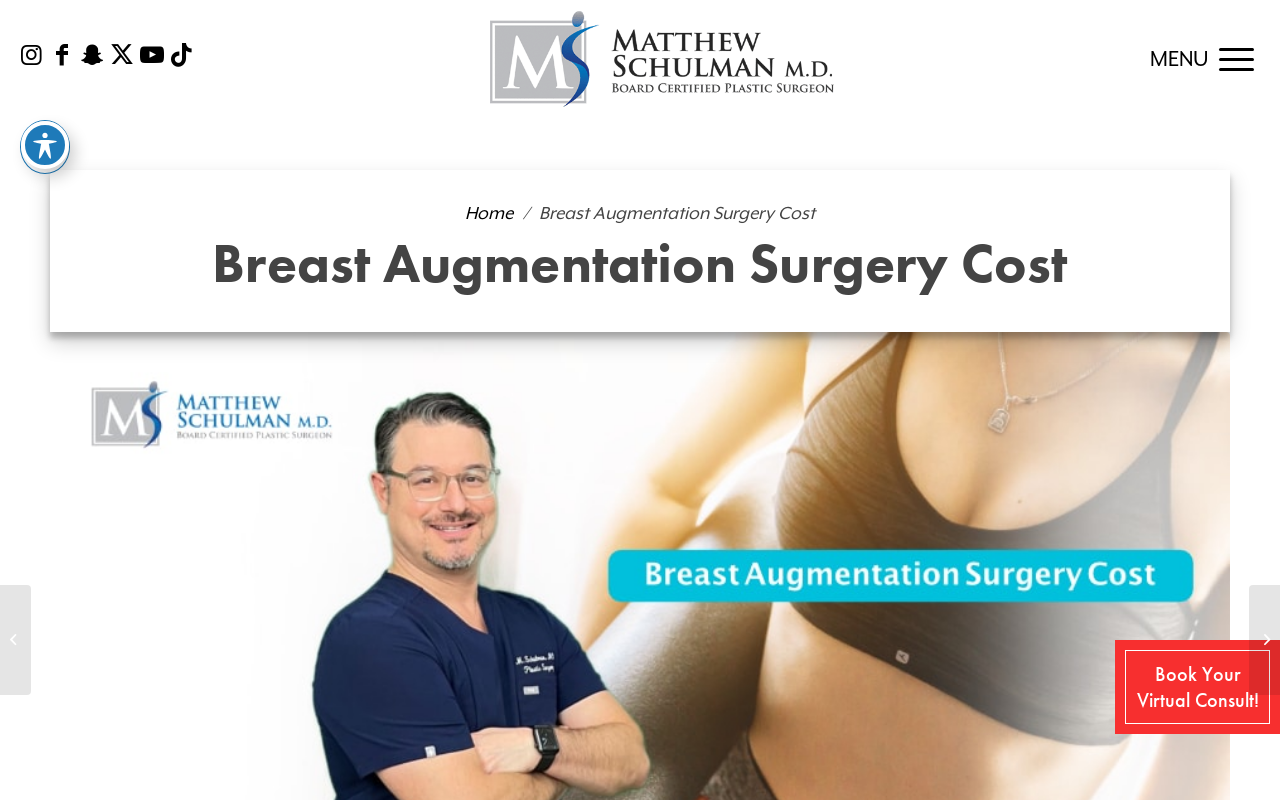Based on the element description, predict the bounding box coordinates (top-left x, top-left y, bottom-right x, bottom-right y) for the UI element in the screenshot: Book YourVirtual Consult!

[0.871, 0.8, 1.0, 0.918]